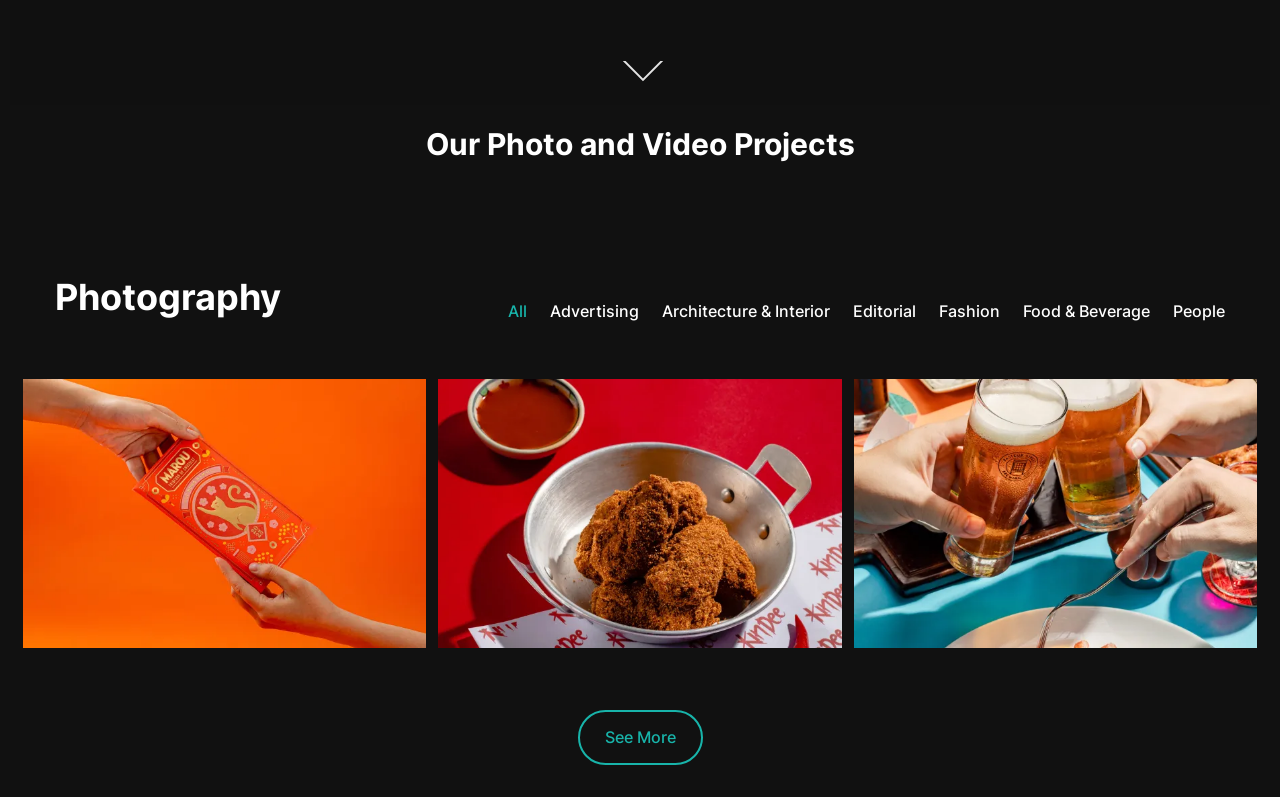Please provide the bounding box coordinates for the element that needs to be clicked to perform the following instruction: "Follow on Facebook". The coordinates should be given as four float numbers between 0 and 1, i.e., [left, top, right, bottom].

None